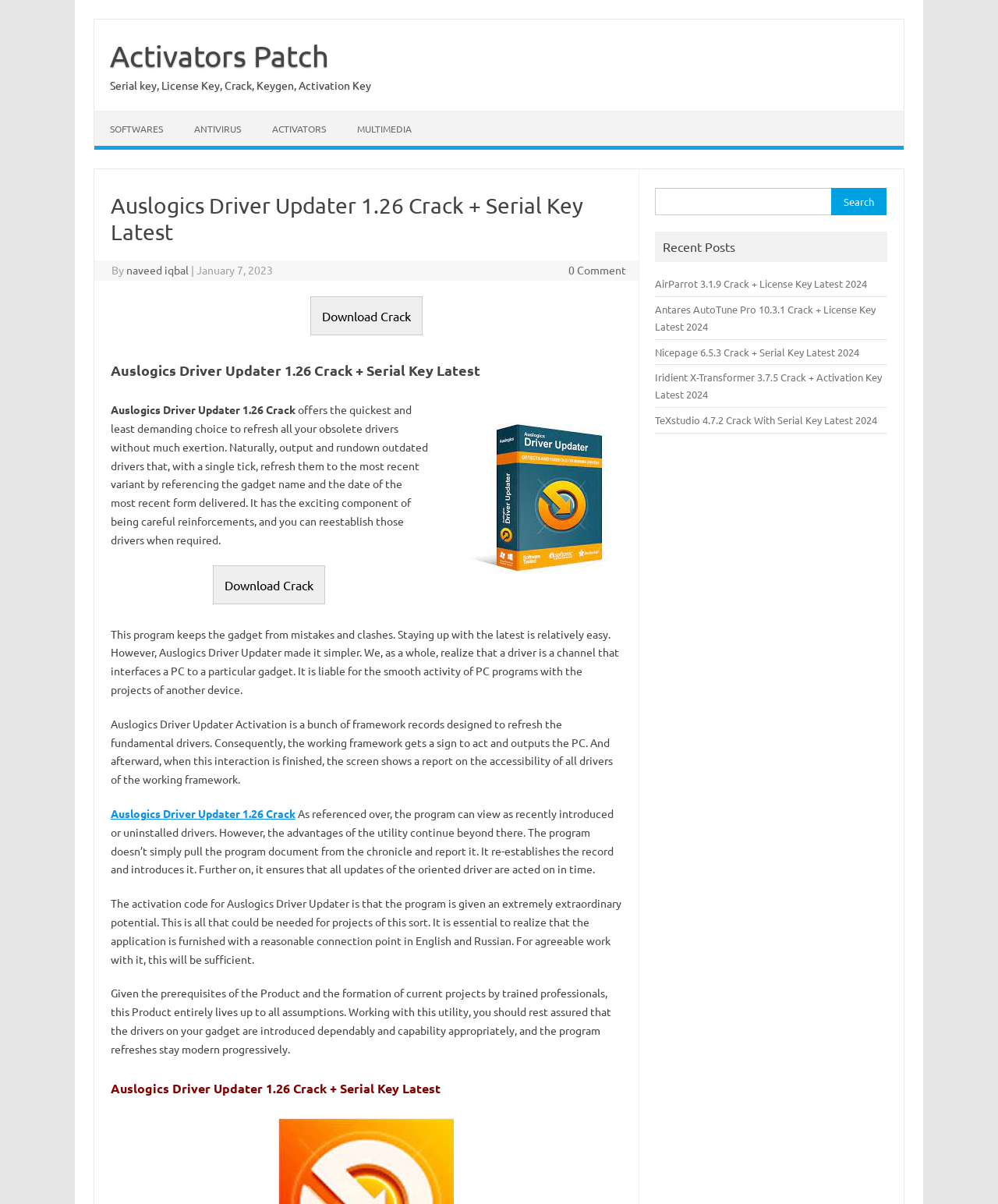What is the function of the 'Search' button?
Provide a detailed and well-explained answer to the question.

The 'Search' button is located next to a search box with a label 'Search for:', indicating that it allows users to search for specific software or activators on the website.